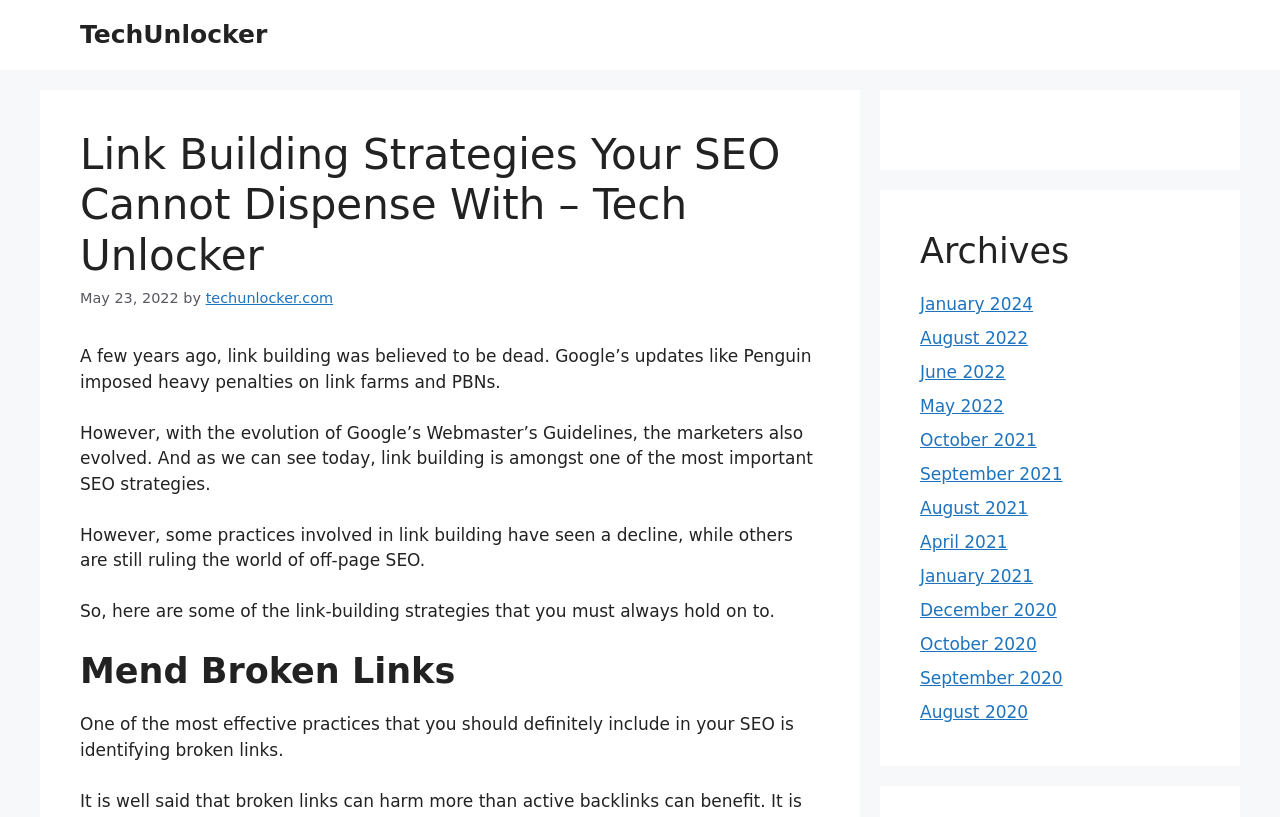Return the bounding box coordinates of the UI element that corresponds to this description: "alt="new-logo-min" title="new-logo-min"". The coordinates must be given as four float numbers in the range of 0 and 1, [left, top, right, bottom].

None